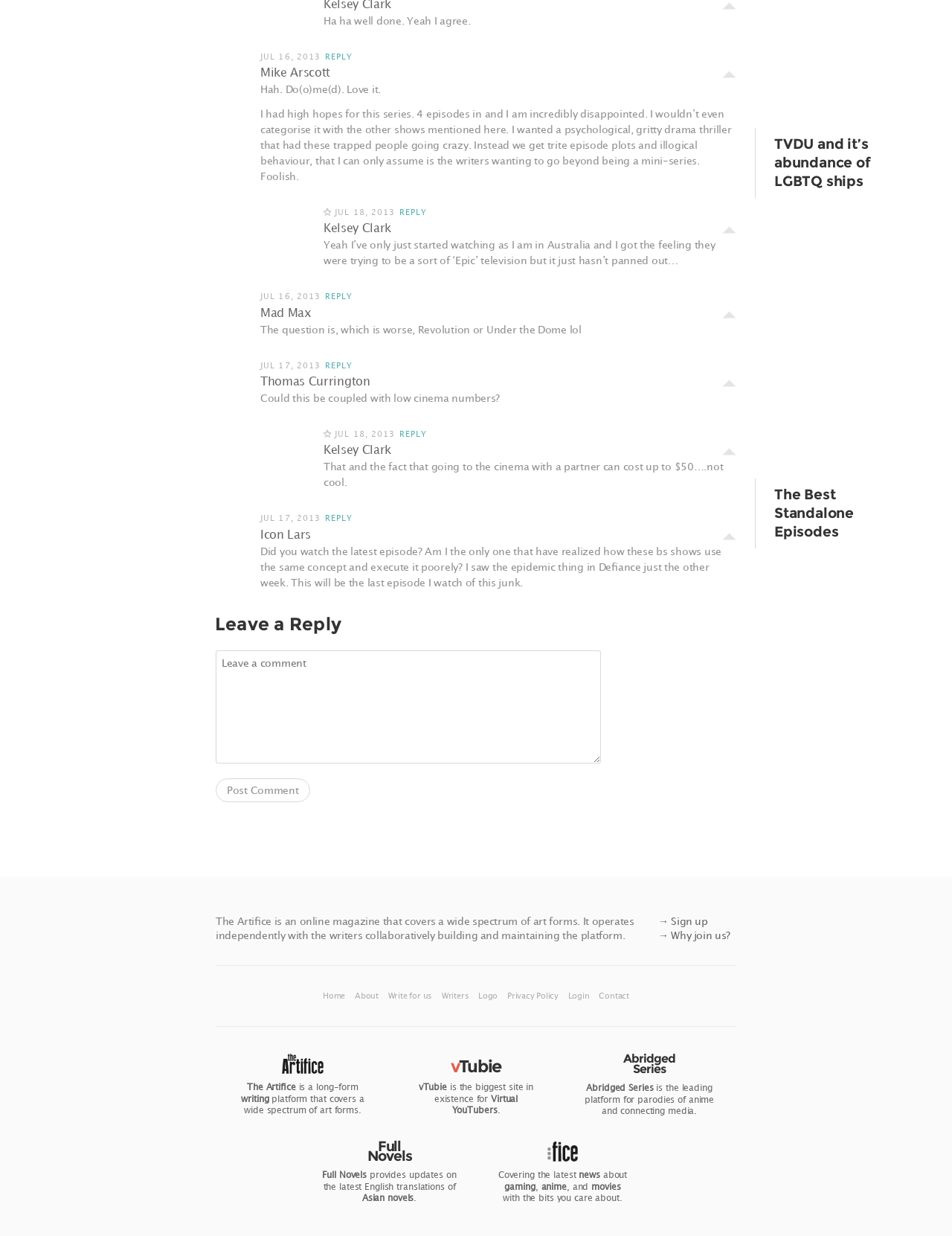Identify the bounding box coordinates of the part that should be clicked to carry out this instruction: "View the article by Kelsey Clark".

[0.34, 0.167, 0.415, 0.175]